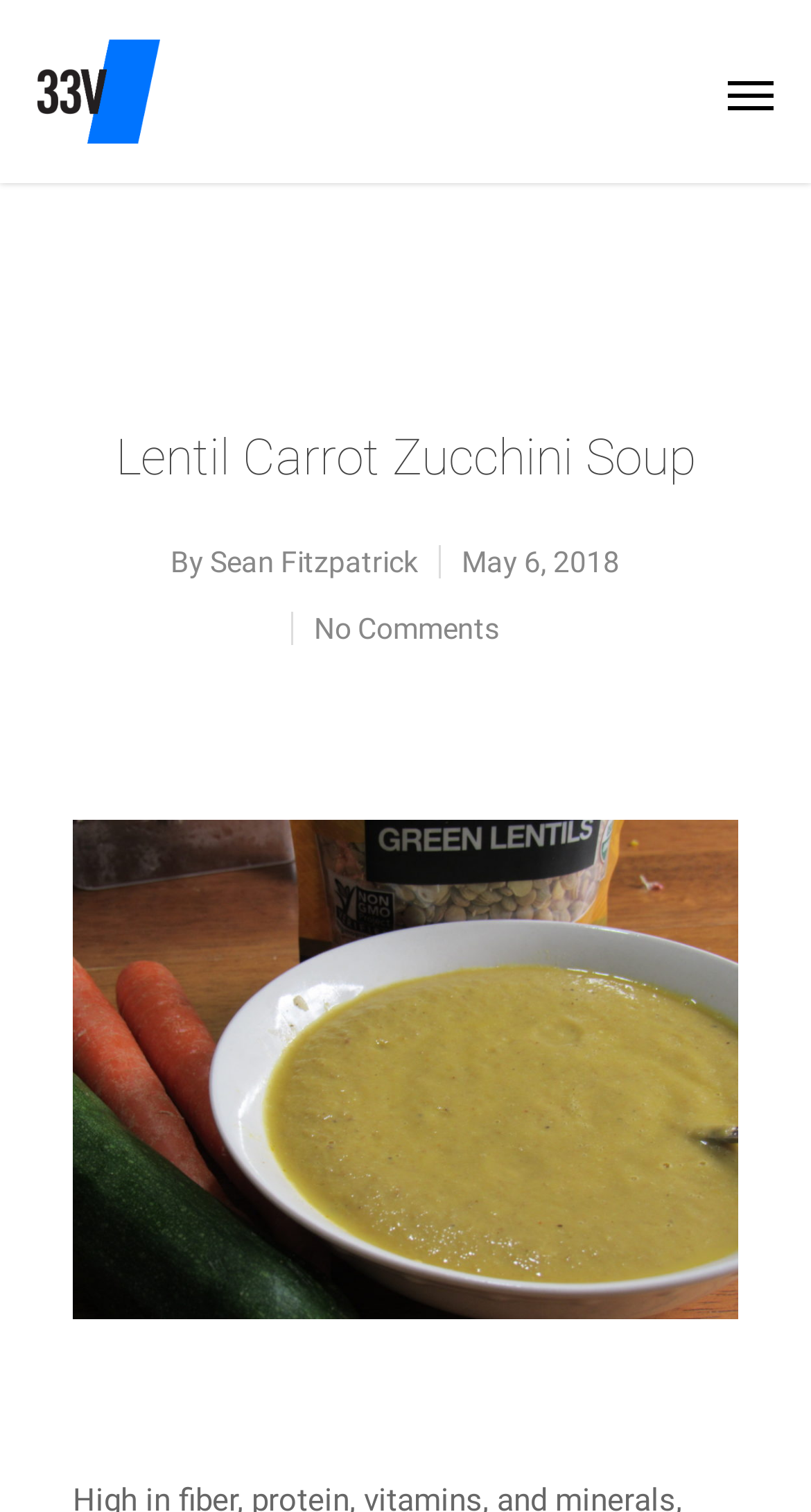How many comments does the article have?
Refer to the image and give a detailed answer to the question.

I found the comment count by looking at the link element with the text 'No Comments', which is located below the publication date.